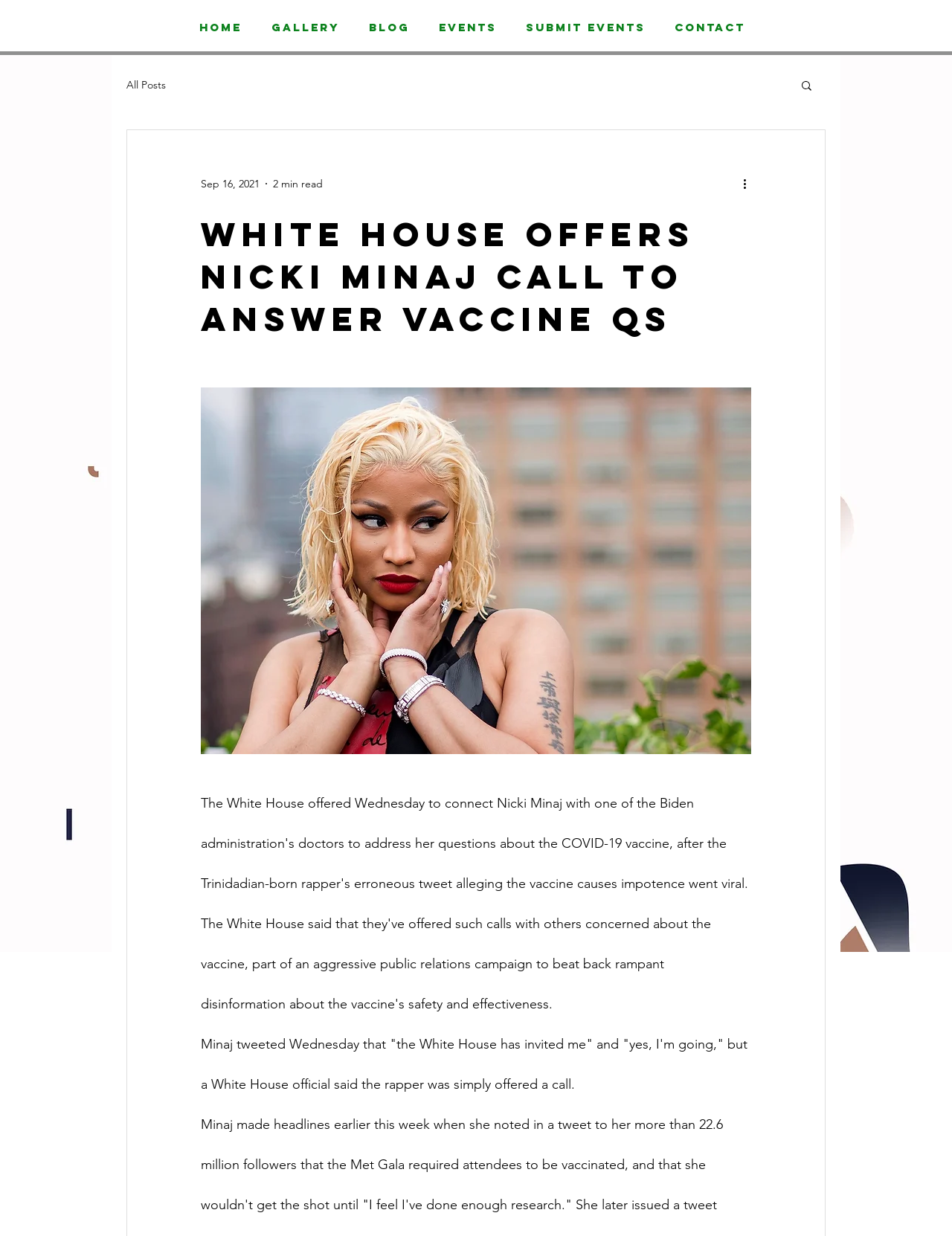Please specify the bounding box coordinates in the format (top-left x, top-left y, bottom-right x, bottom-right y), with all values as floating point numbers between 0 and 1. Identify the bounding box of the UI element described by: HOME

[0.198, 0.007, 0.273, 0.037]